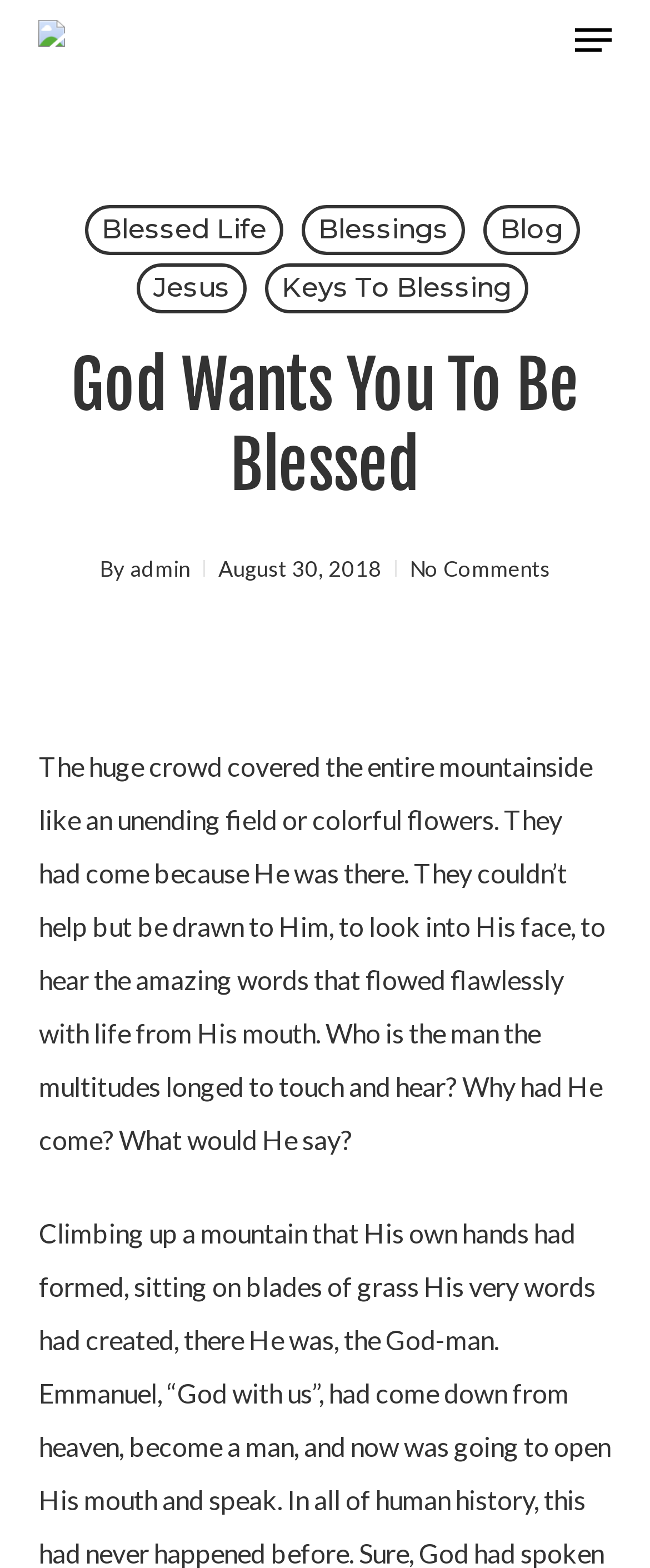What are the main categories on this webpage?
Answer the question with a single word or phrase, referring to the image.

Blessed Life, Blessings, Blog, Jesus, Keys To Blessing